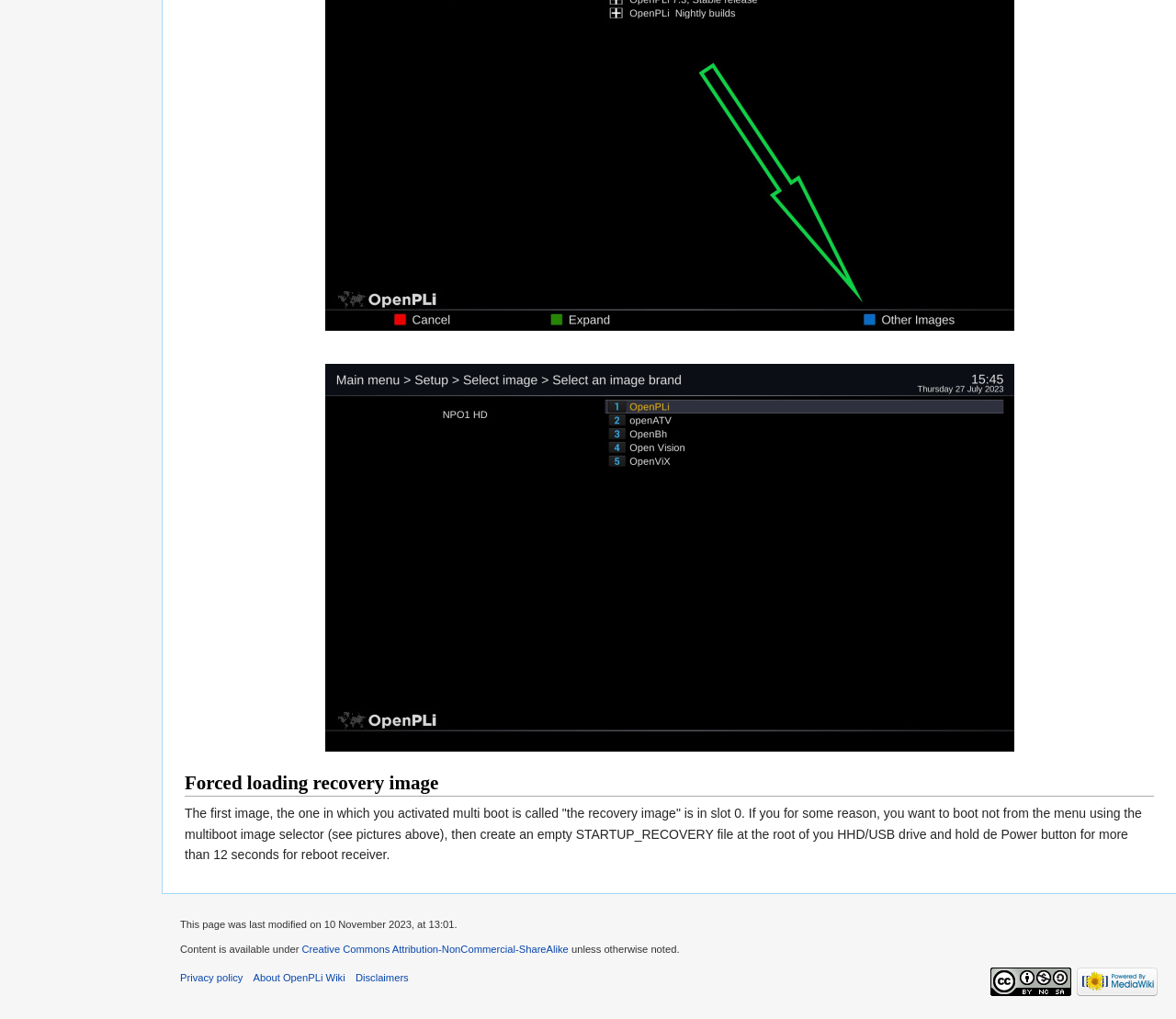Determine the bounding box coordinates of the area to click in order to meet this instruction: "Learn about Creative Commons Attribution-NonCommercial-ShareAlike".

[0.257, 0.926, 0.483, 0.937]